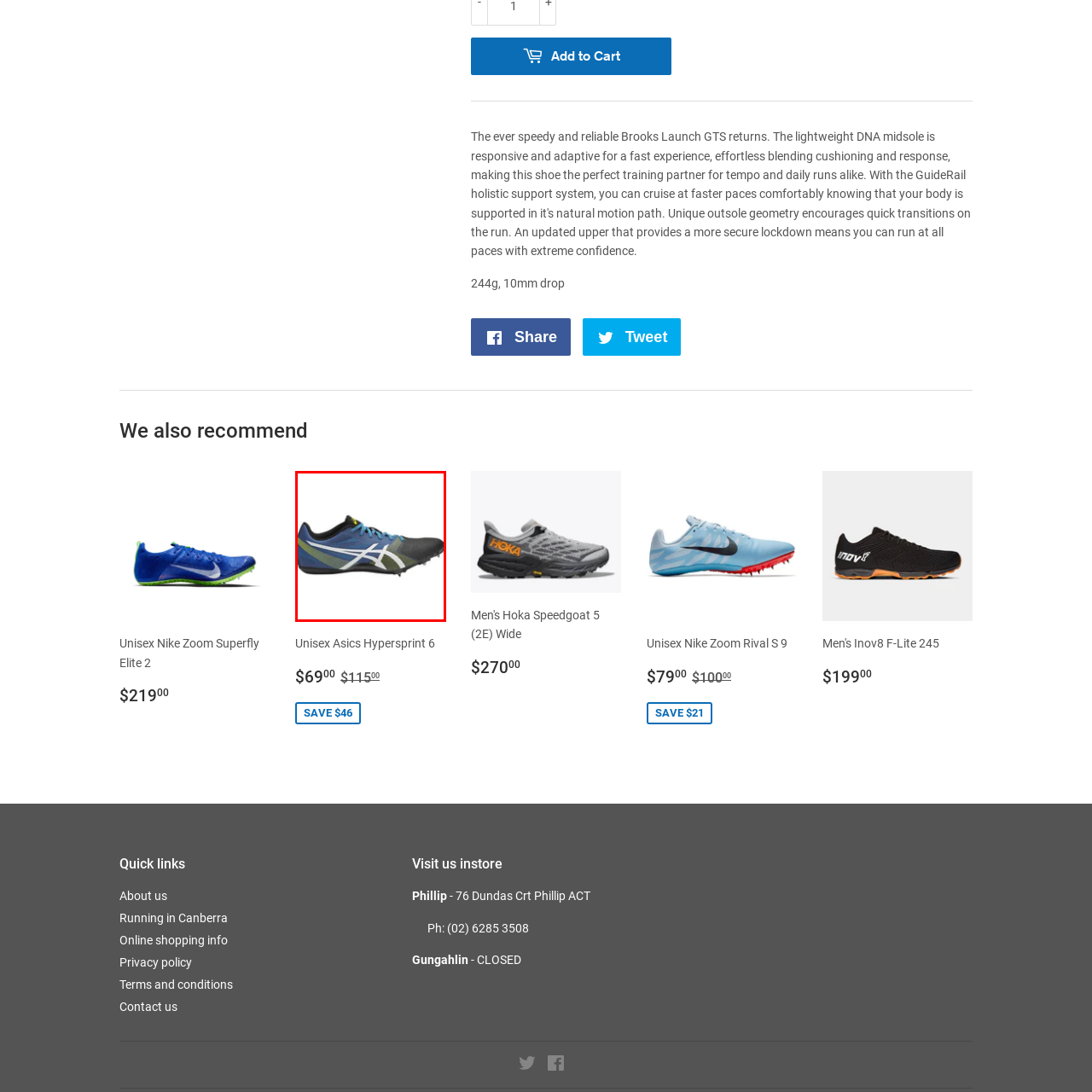Provide a comprehensive description of the image contained within the red rectangle.

The image features a pair of Unisex Asics Hypersprint 6 track shoes, designed for speed and agility. These shoes are predominantly blue with black and white accents, showcasing a sleek design that helps athletes maintain a lightweight feel while providing essential support. The shoe's upper features breathable material for comfort during intense runs. The outsole is equipped with spikes, enhancing traction on the track, making them ideal for sprinters. The price is prominently displayed as $69.00, marked down from a regular price of $115.00, highlighting a notable savings of $46. This stylish and functional footwear is perfect for athletes looking to enhance their performance.